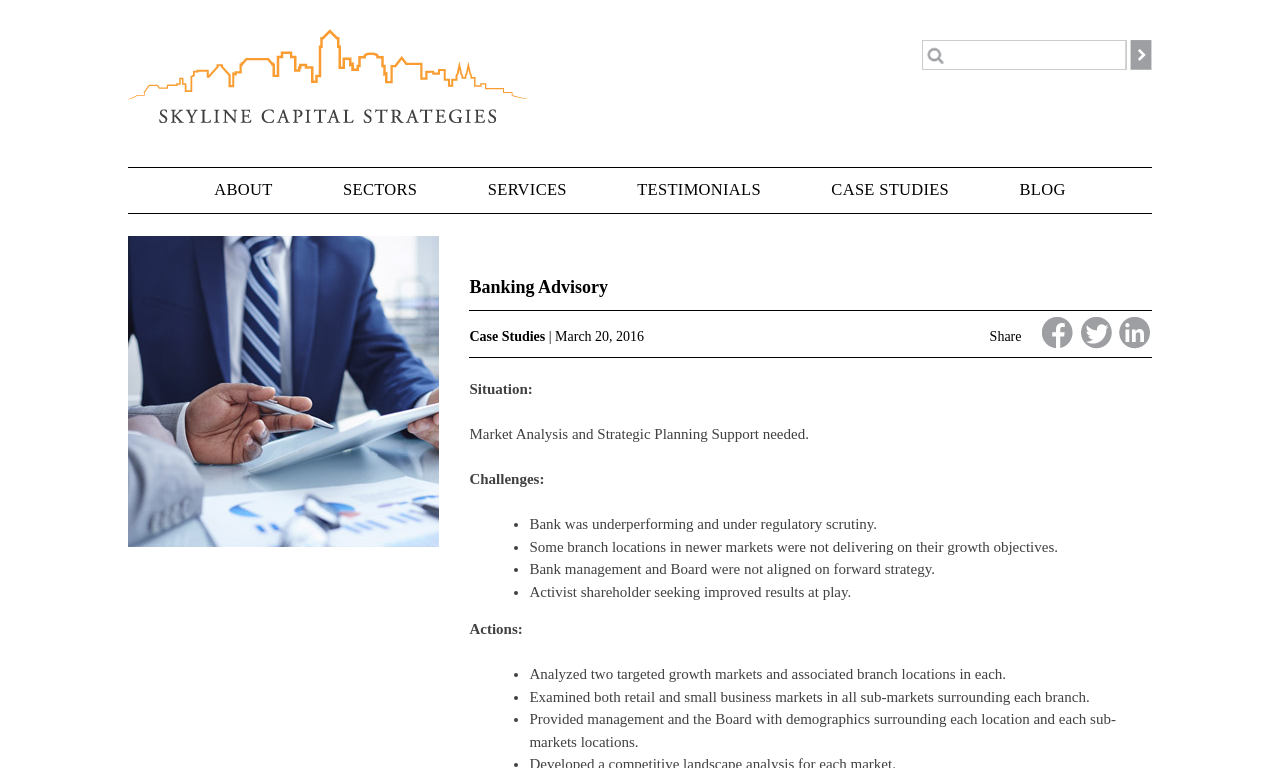How many growth markets were analyzed?
Look at the image and answer the question using a single word or phrase.

Two